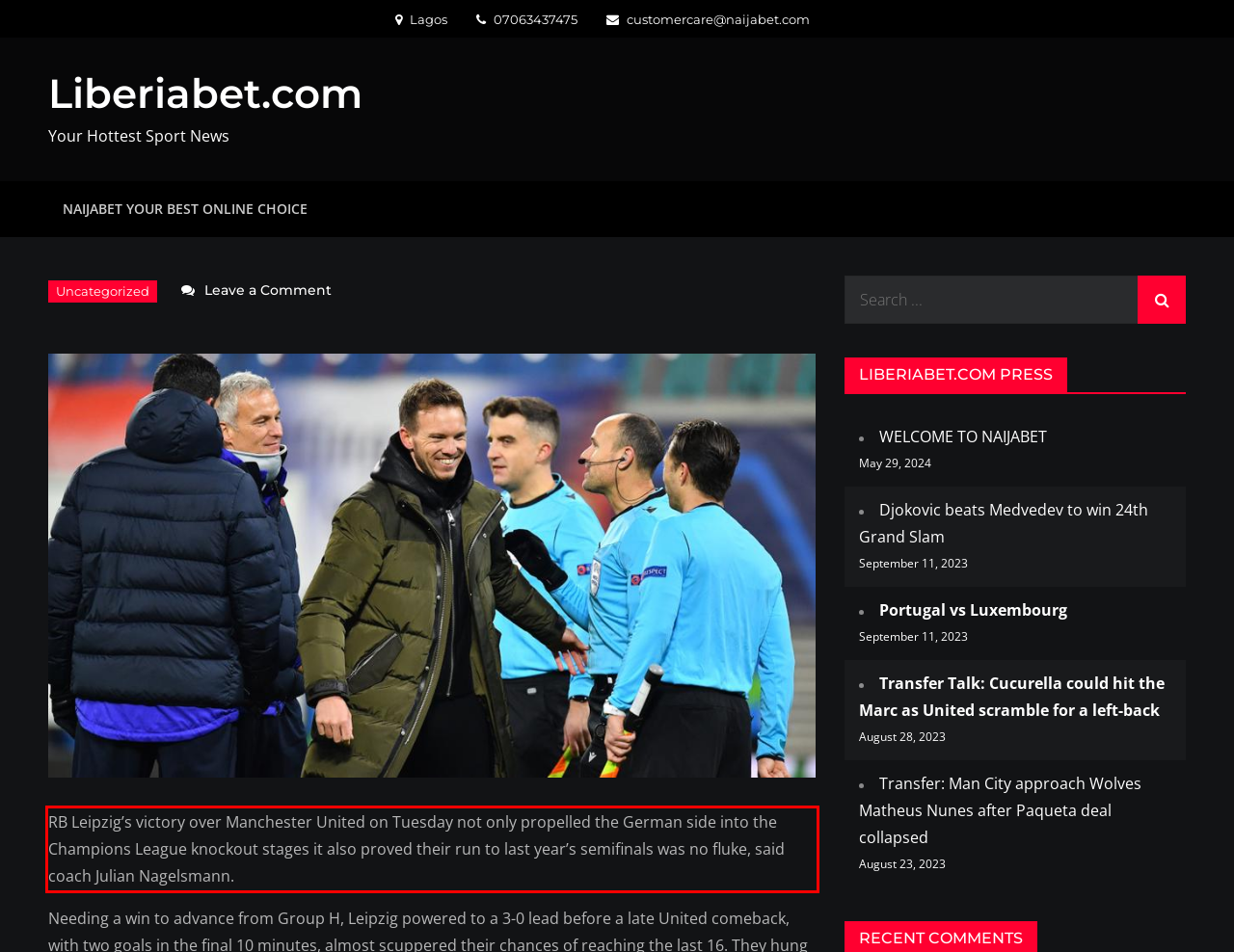Given a webpage screenshot, locate the red bounding box and extract the text content found inside it.

RB Leipzig’s victory over Manchester United on Tuesday not only propelled the German side into the Champions League knockout stages it also proved their run to last year’s semifinals was no fluke, said coach Julian Nagelsmann.